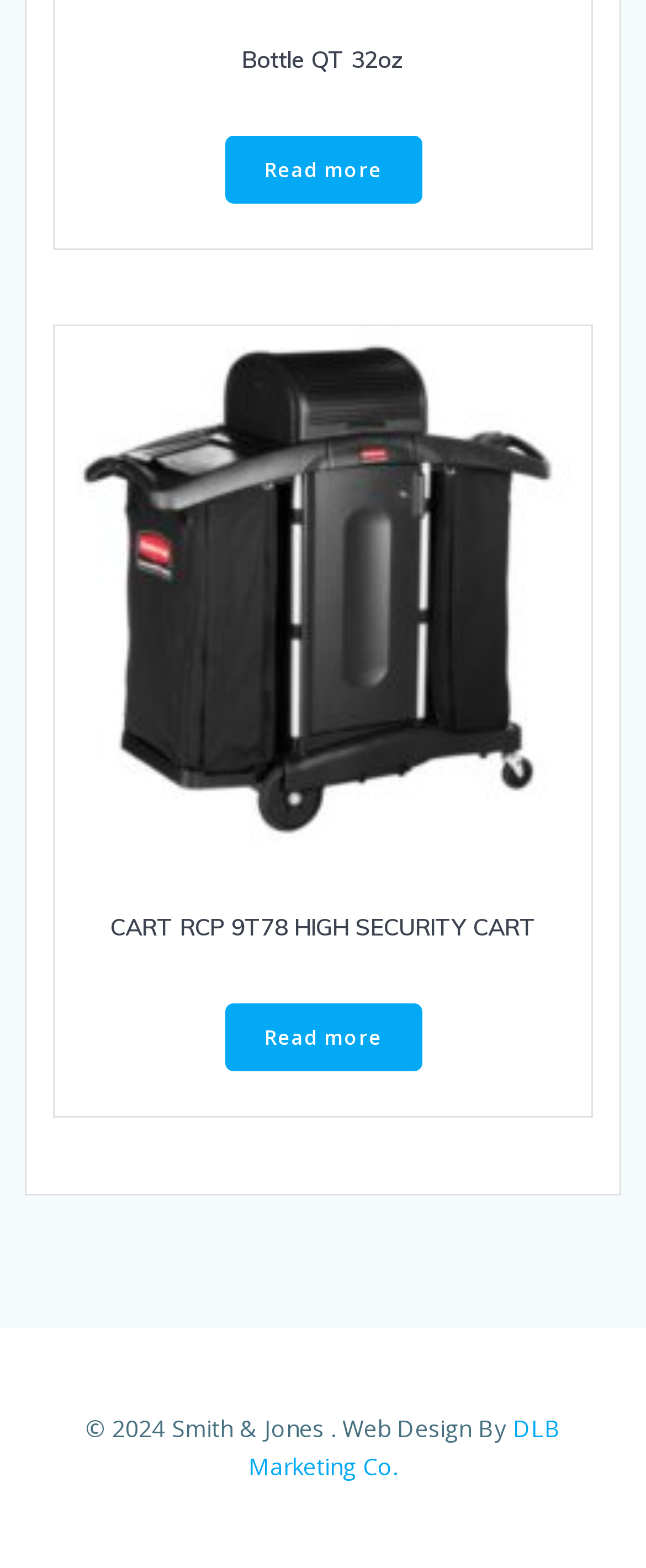Provide the bounding box coordinates of the HTML element this sentence describes: "DLB Marketing Co.".

[0.385, 0.901, 0.868, 0.945]